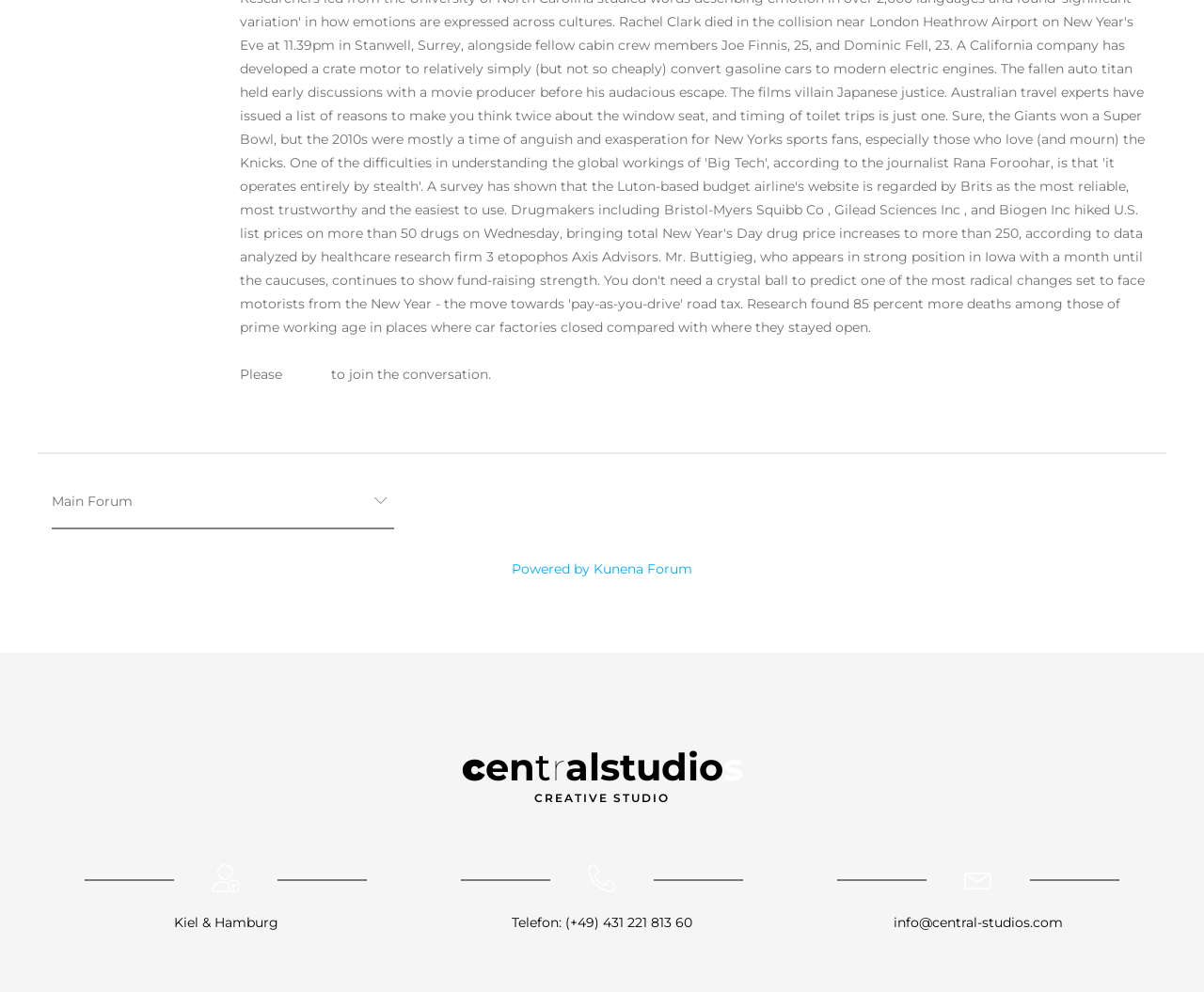What is the name of the forum?
Based on the image, give a concise answer in the form of a single word or short phrase.

Main Forum